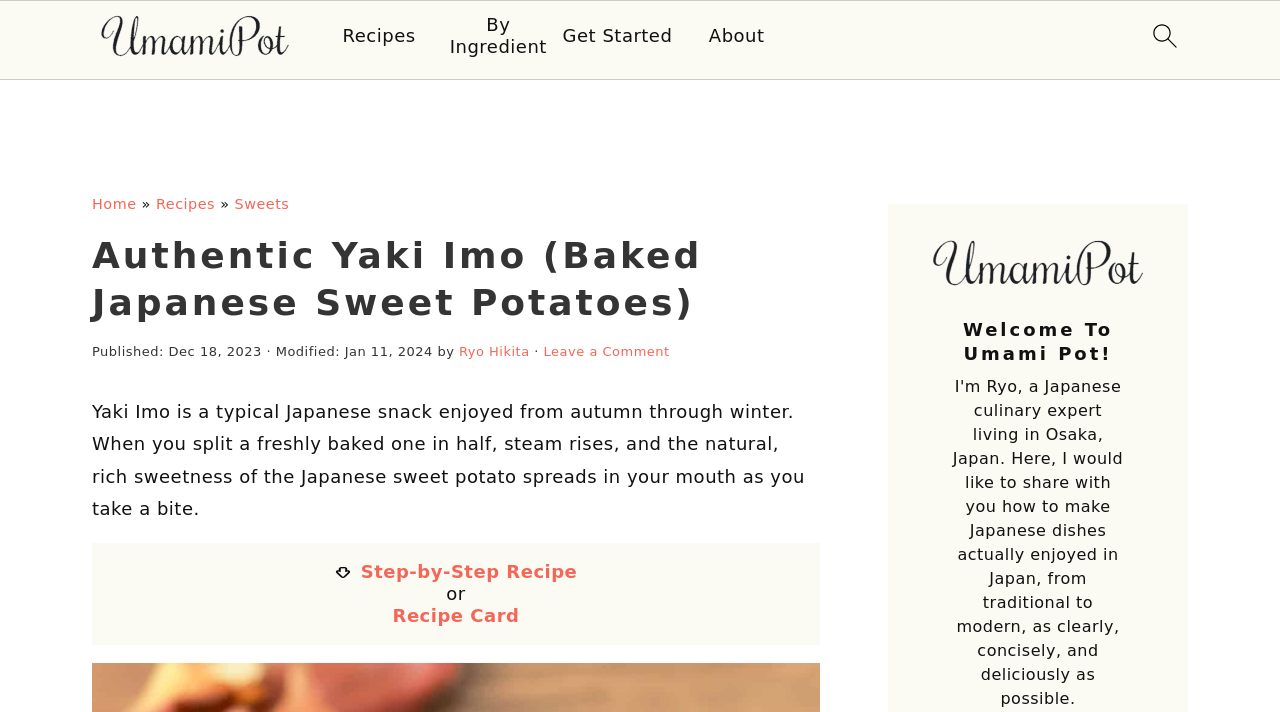Utilize the details in the image to thoroughly answer the following question: What is the type of snack described in the recipe?

I found the answer by reading the static text element that says 'Yaki Imo is a typical Japanese snack enjoyed from autumn through winter.' which describes the type of snack.